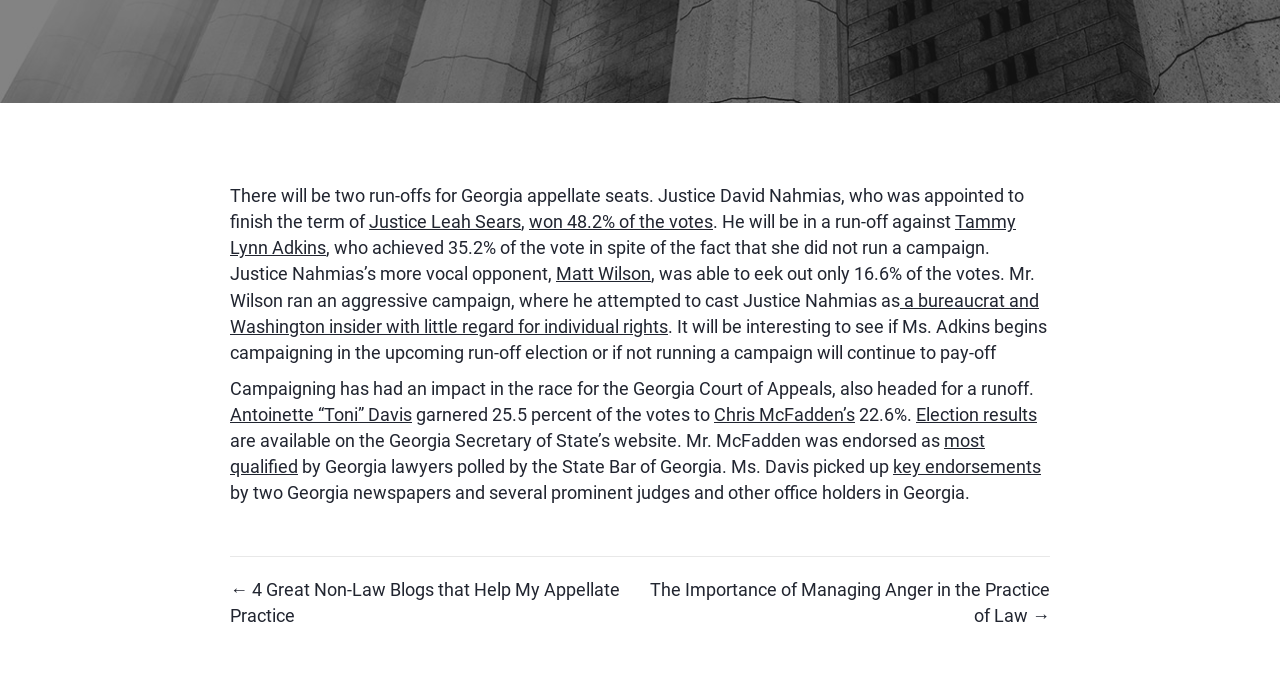Using floating point numbers between 0 and 1, provide the bounding box coordinates in the format (top-left x, top-left y, bottom-right x, bottom-right y). Locate the UI element described here: Chris McFadden’s

[0.558, 0.593, 0.668, 0.624]